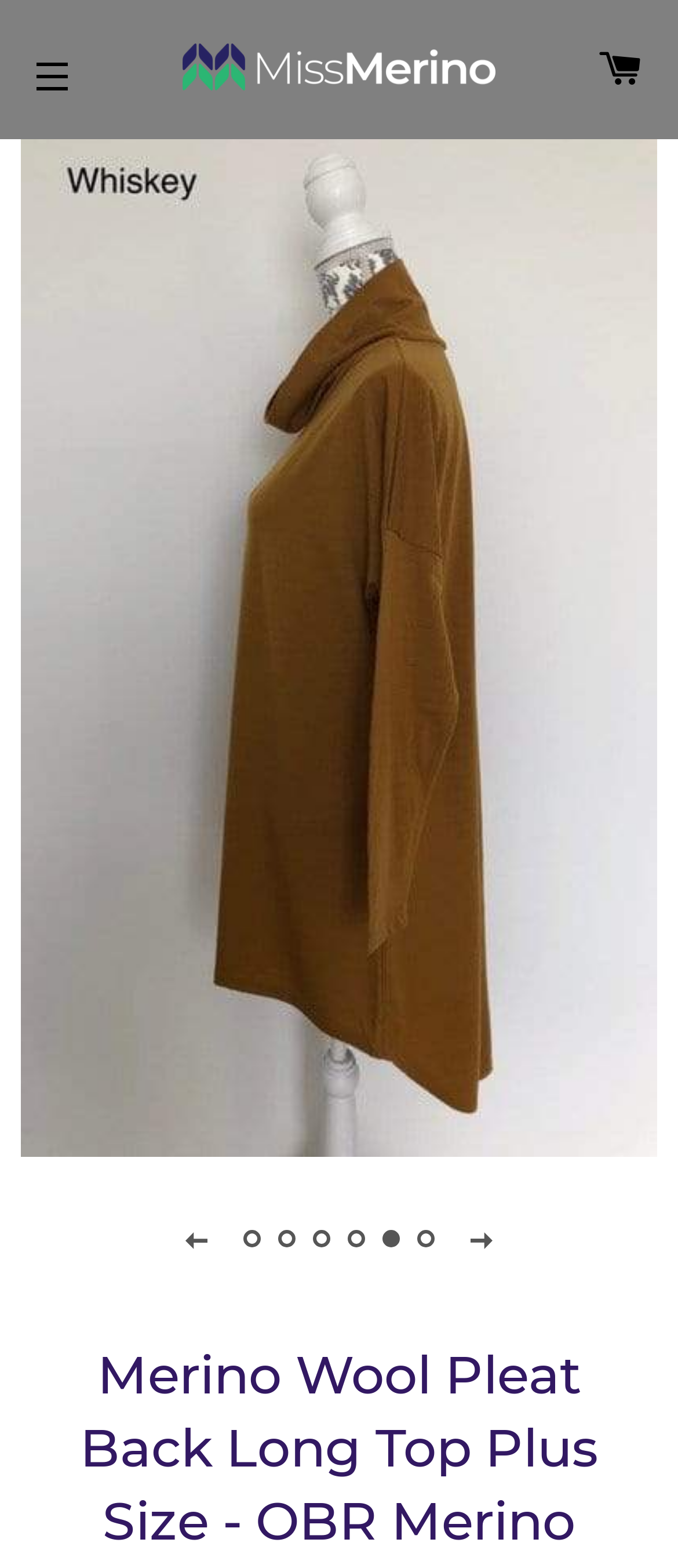Identify the bounding box coordinates of the area that should be clicked in order to complete the given instruction: "Click the site navigation button". The bounding box coordinates should be four float numbers between 0 and 1, i.e., [left, top, right, bottom].

[0.013, 0.021, 0.141, 0.077]